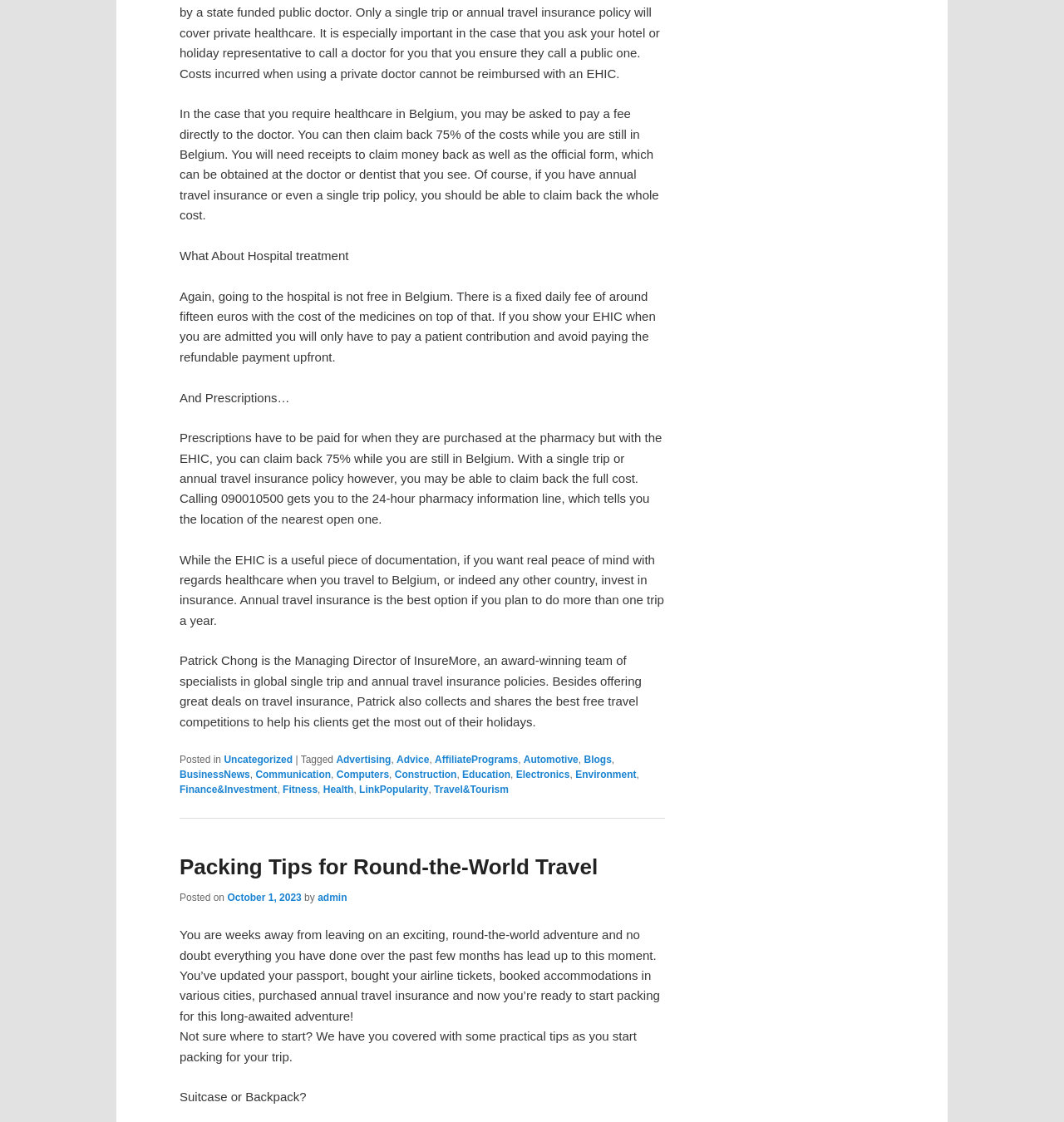Locate the bounding box coordinates of the element that needs to be clicked to carry out the instruction: "Click on the 'admin' link". The coordinates should be given as four float numbers ranging from 0 to 1, i.e., [left, top, right, bottom].

[0.299, 0.795, 0.326, 0.805]